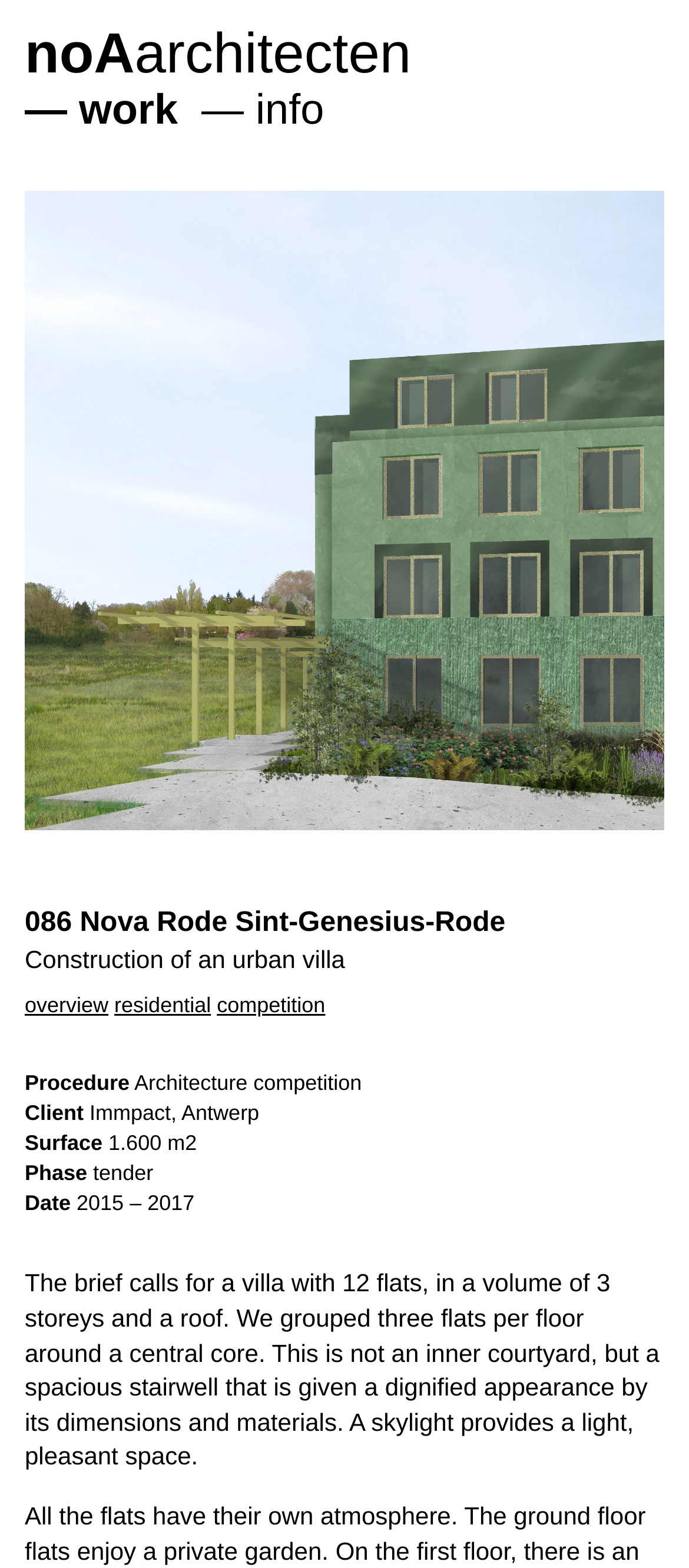What is the name of the architectural firm?
Please provide an in-depth and detailed response to the question.

The answer can be found by looking at the top-left corner of the webpage, where the firm's name 'noAarchitecten' is displayed as a link.